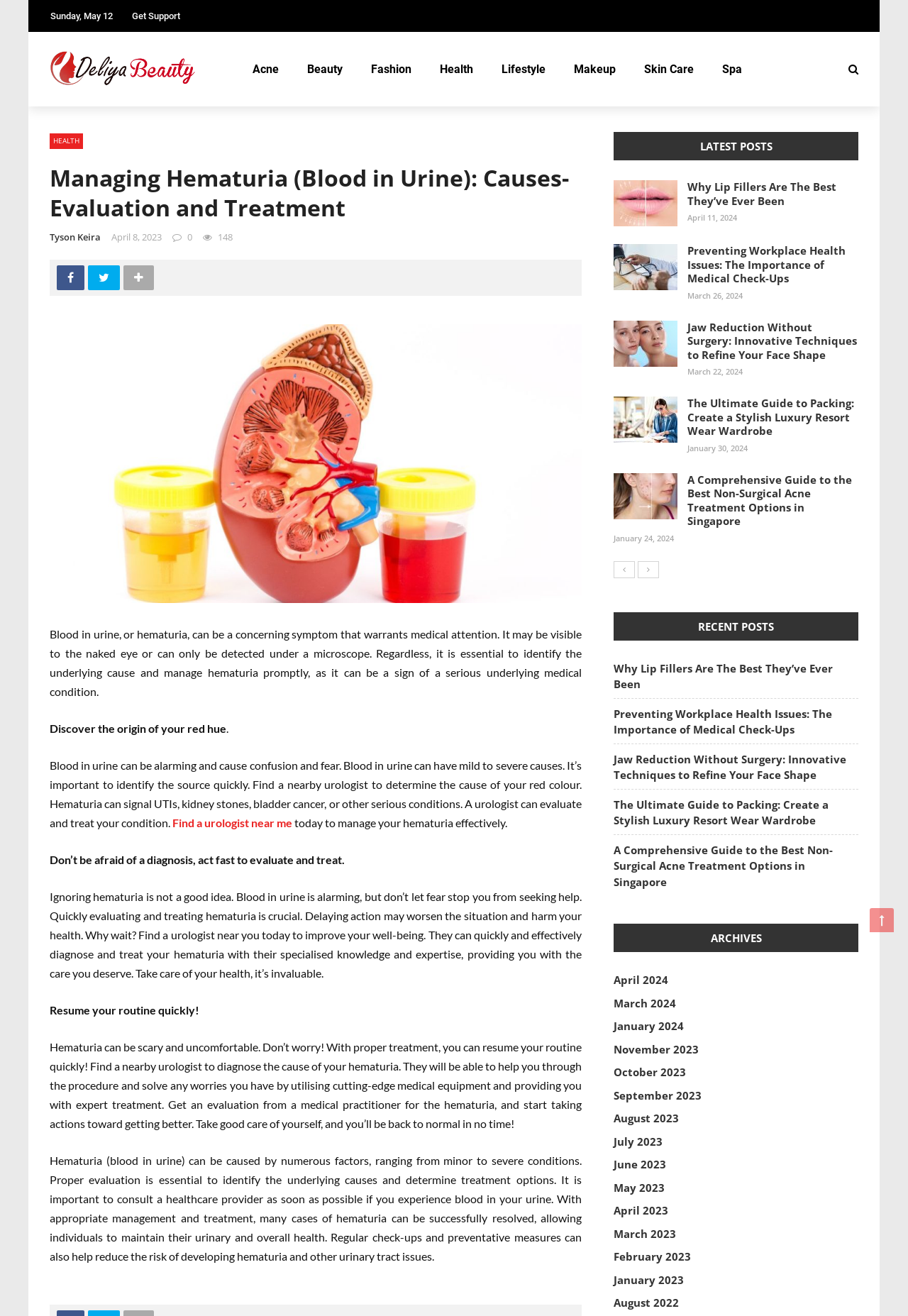Please answer the following question using a single word or phrase: 
How many recent posts are listed on the webpage?

5